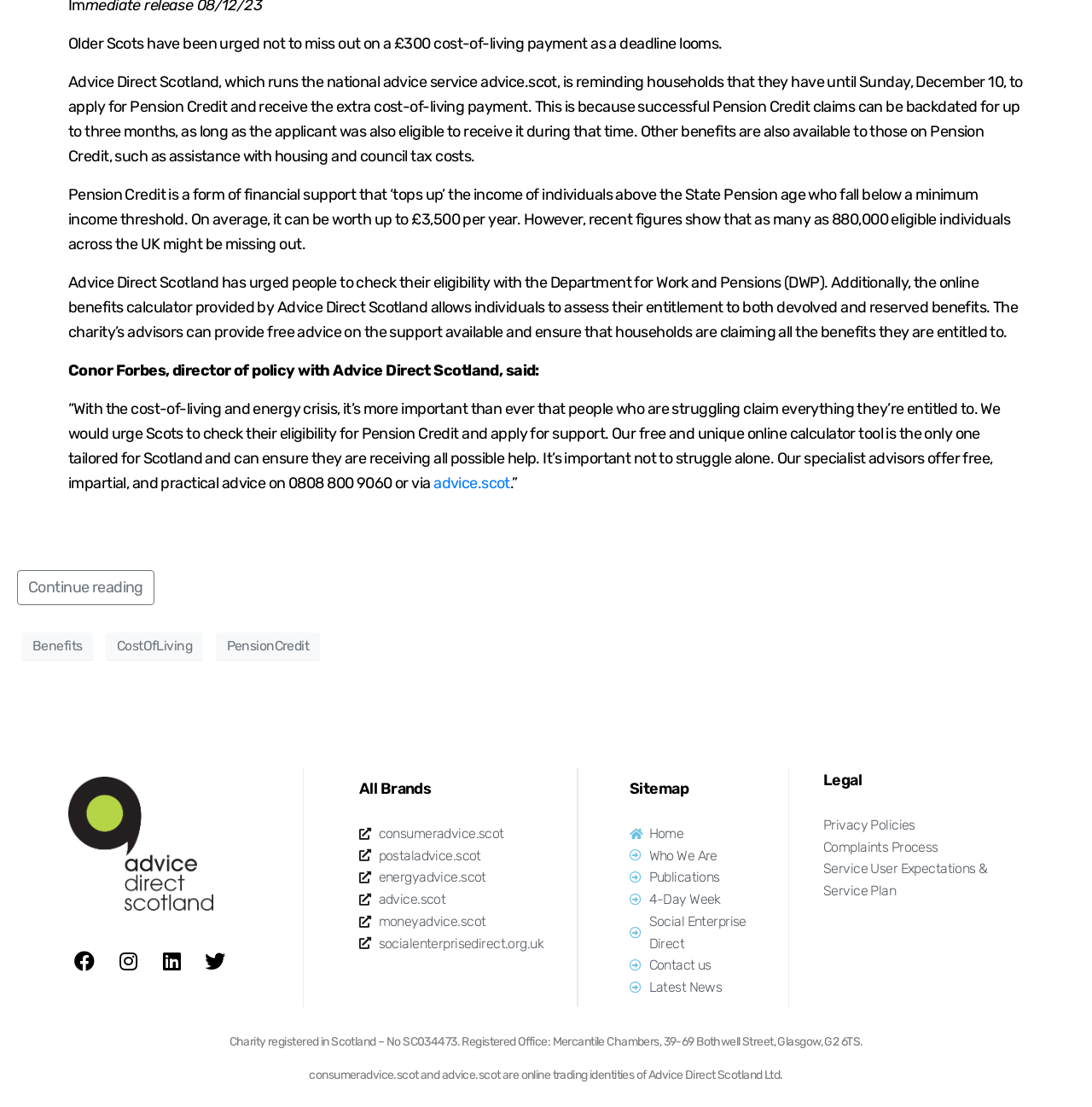What is the name of the director of policy with Advice Direct Scotland?
Refer to the image and provide a concise answer in one word or phrase.

Conor Forbes